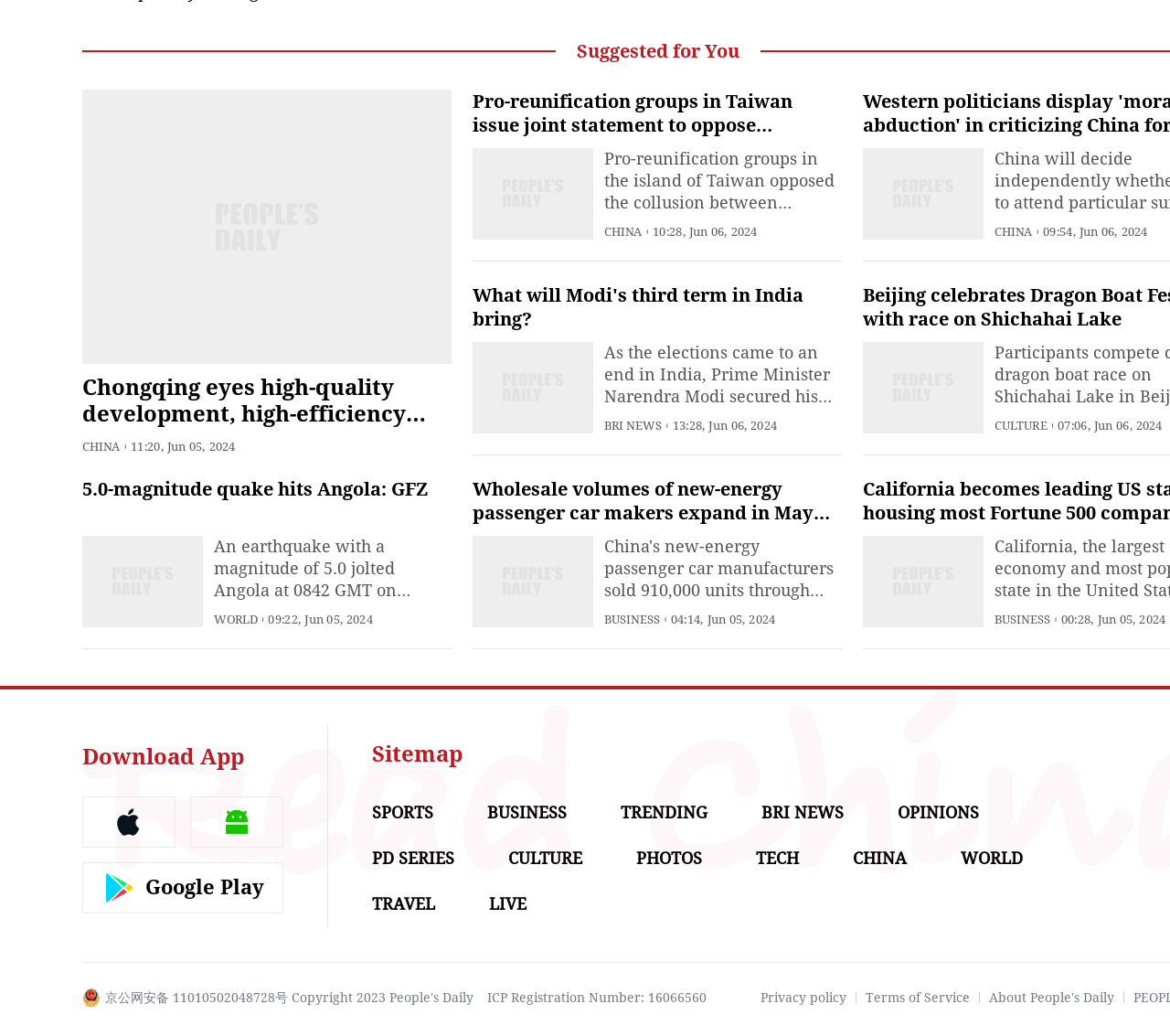What is the purpose of the 'Download App' button?
Give a single word or phrase answer based on the content of the image.

To download the app